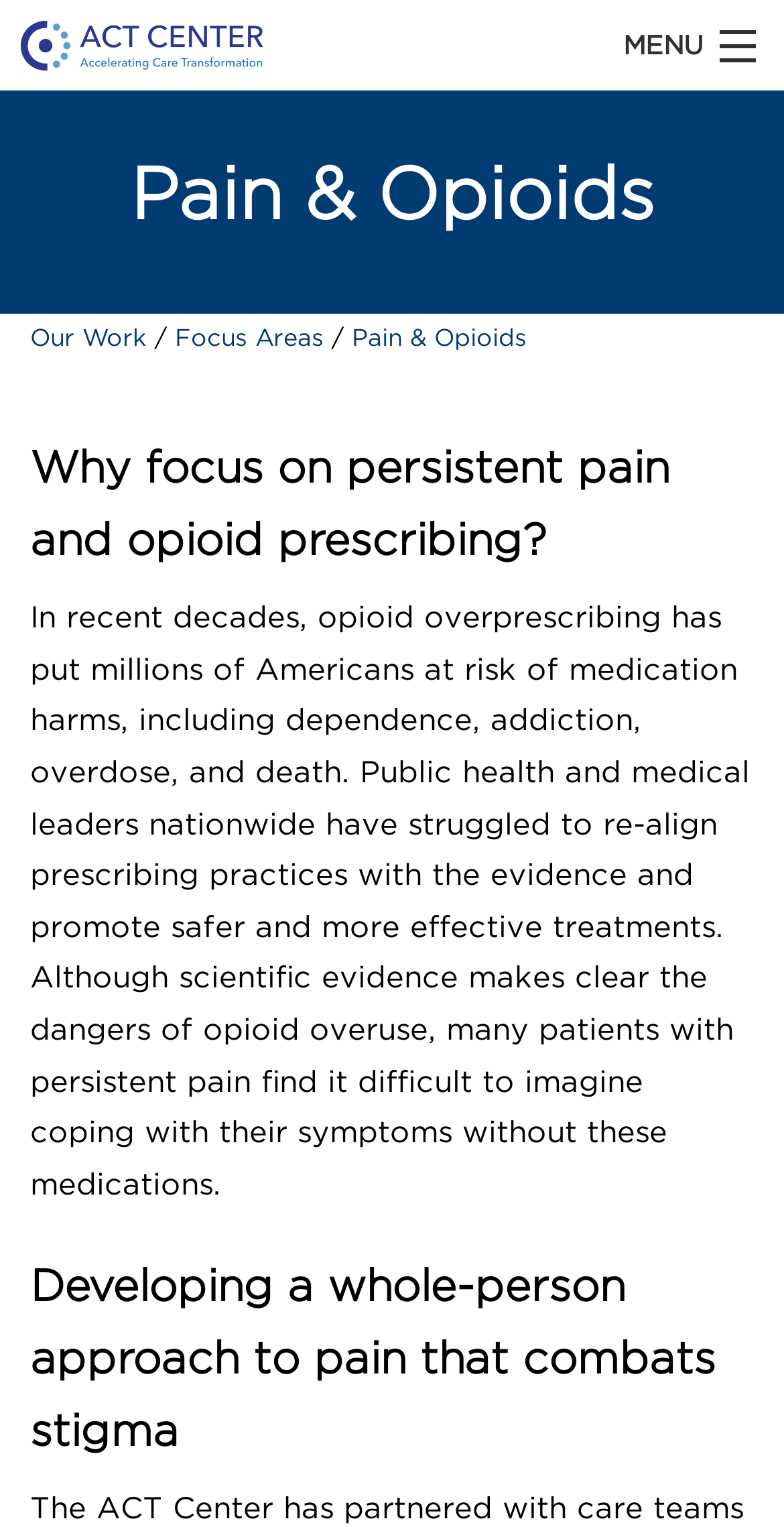Determine the heading of the webpage and extract its text content.

Pain & Opioids